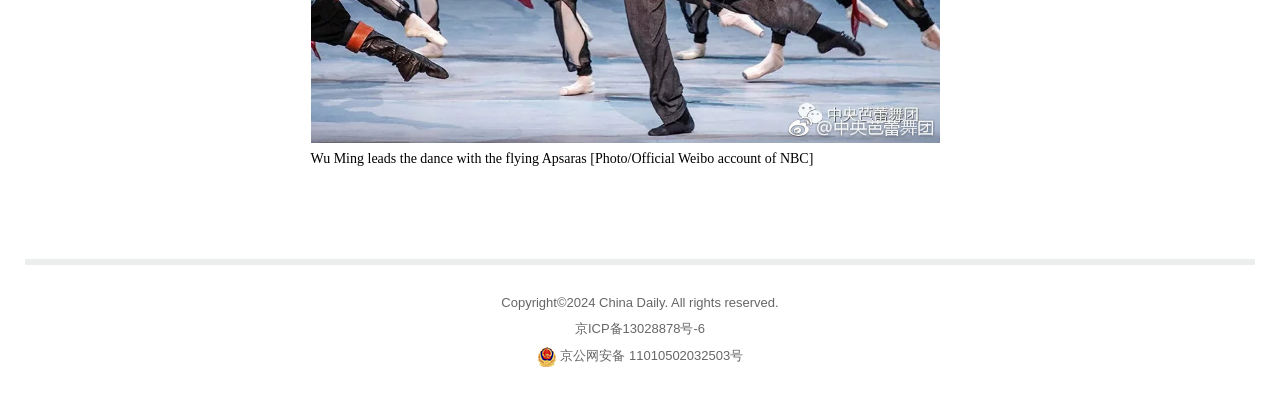Please respond to the question with a concise word or phrase:
What is the source of the image?

Official Weibo account of NBC